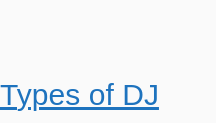What aspect of DJs is the image likely to explore? Please answer the question using a single word or phrase based on the image.

Genres, techniques, and contributions